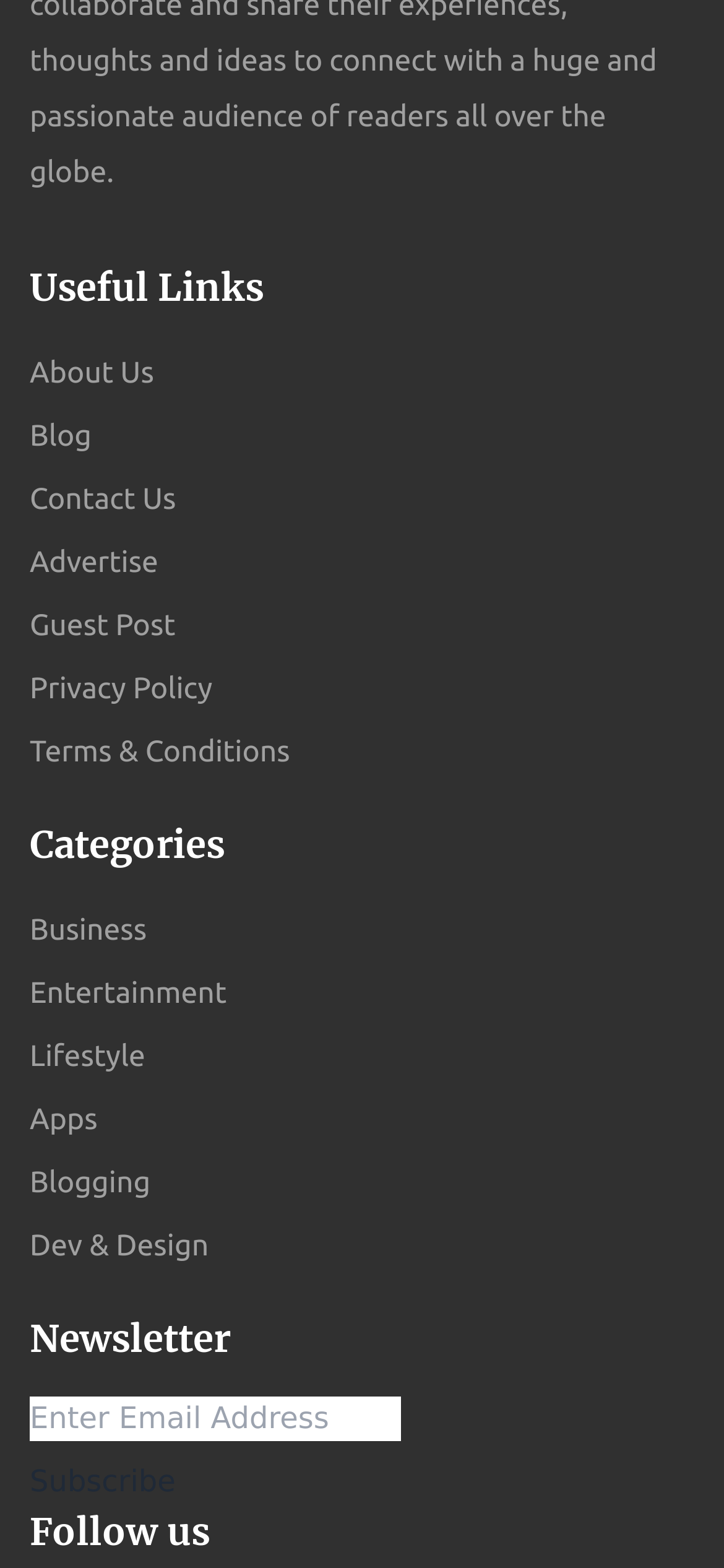Locate the bounding box for the described UI element: "Business". Ensure the coordinates are four float numbers between 0 and 1, formatted as [left, top, right, bottom].

[0.041, 0.576, 0.203, 0.611]